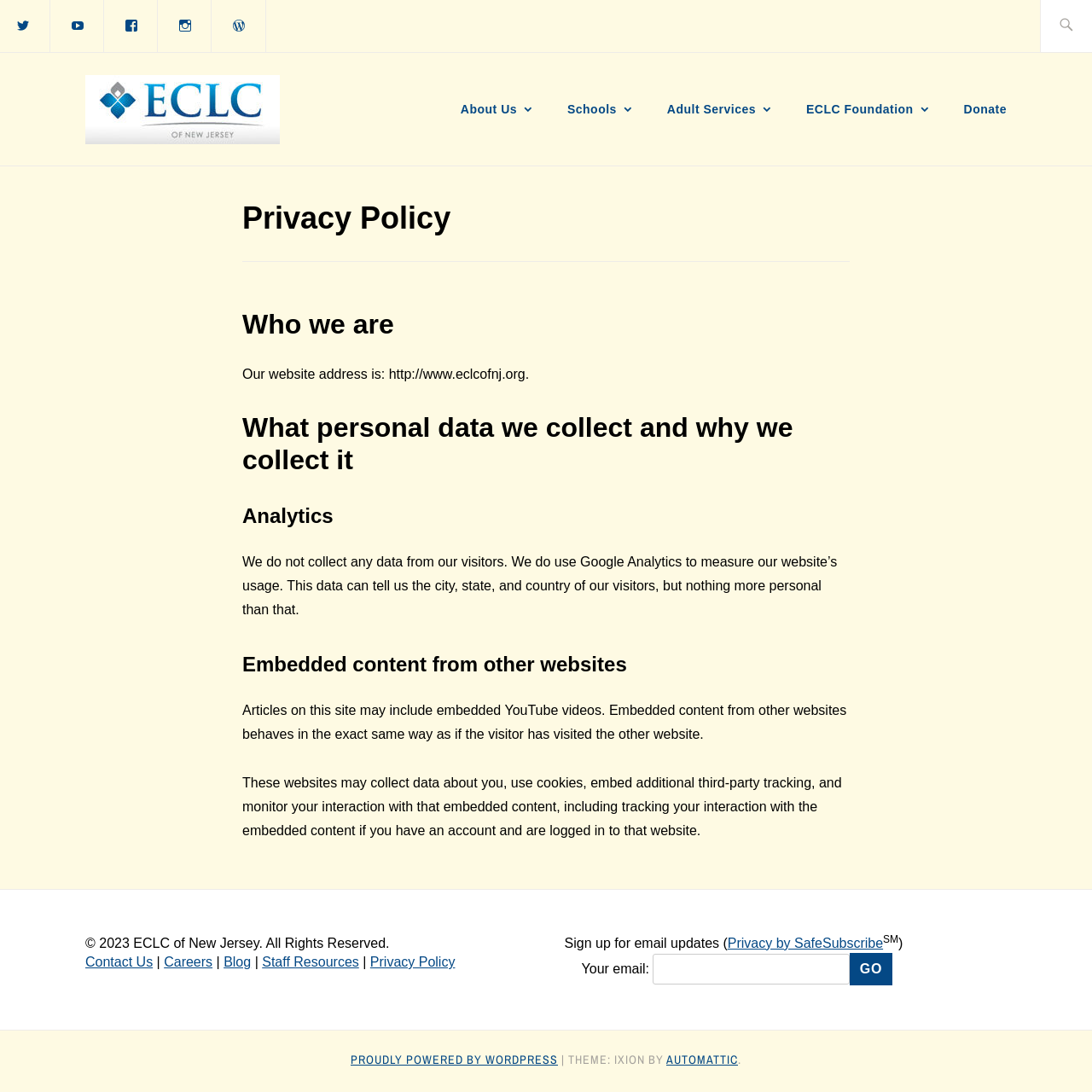Give a concise answer using only one word or phrase for this question:
What is the copyright year of the website?

2023